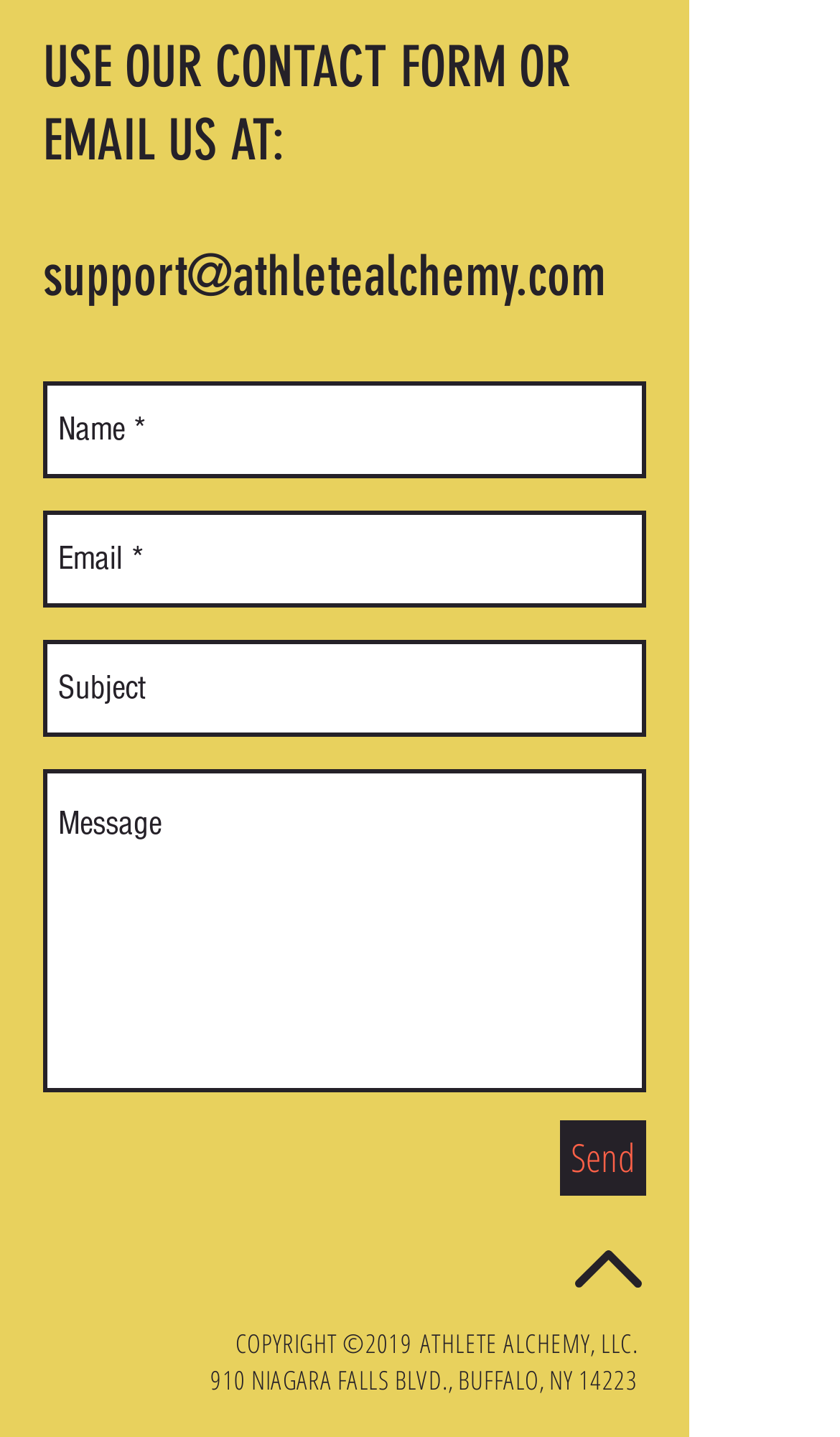Identify the bounding box coordinates for the region to click in order to carry out this instruction: "Share via Facebook". Provide the coordinates using four float numbers between 0 and 1, formatted as [left, top, right, bottom].

None